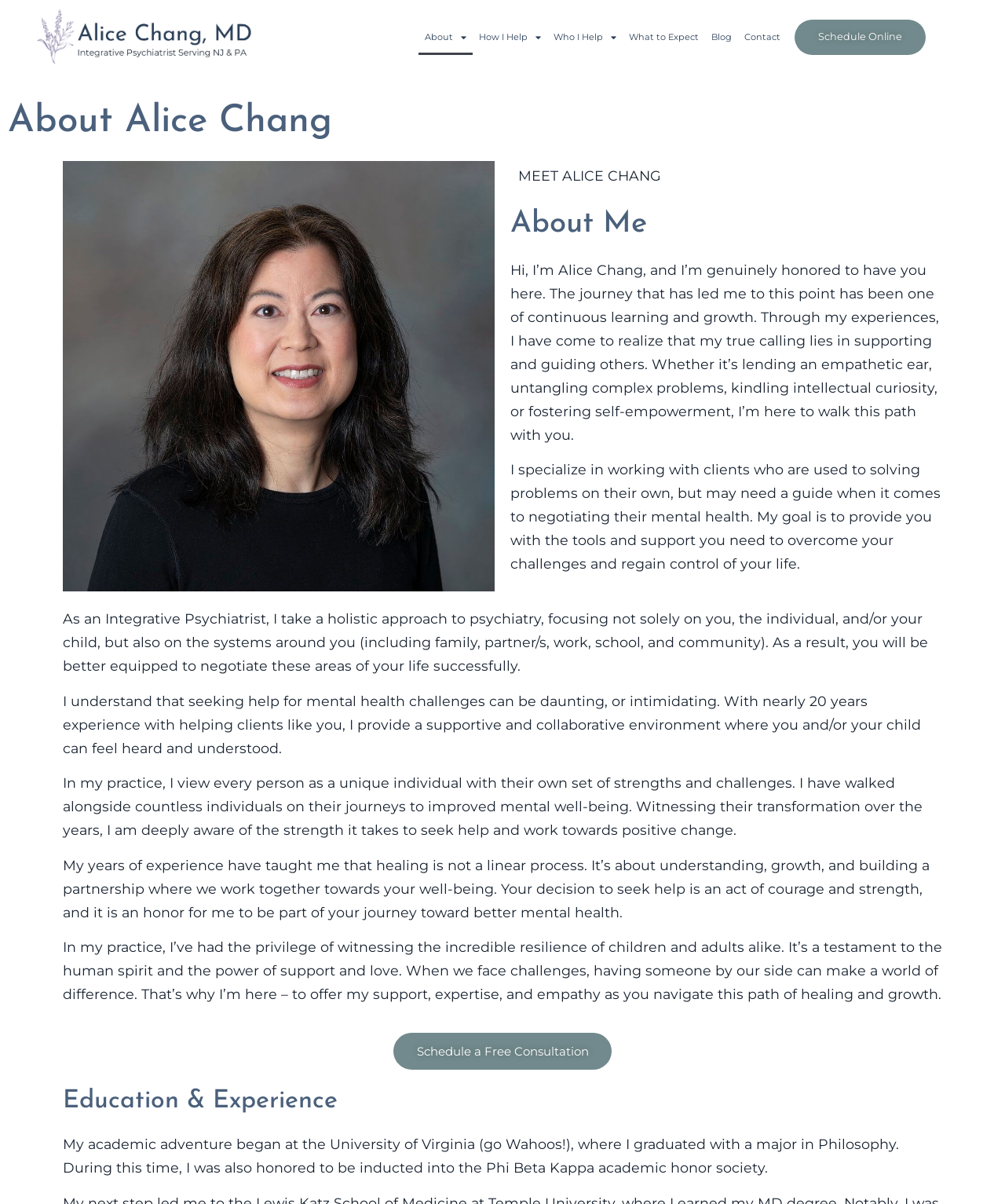Observe the image and answer the following question in detail: What is the profession of Alice Chang?

Based on the webpage, Alice Chang is introduced as an Integrative Psychiatrist, which is mentioned in the heading 'About Alice Chang' and also in the StaticText 'As an Integrative Psychiatrist, I take a holistic approach to psychiatry...'.